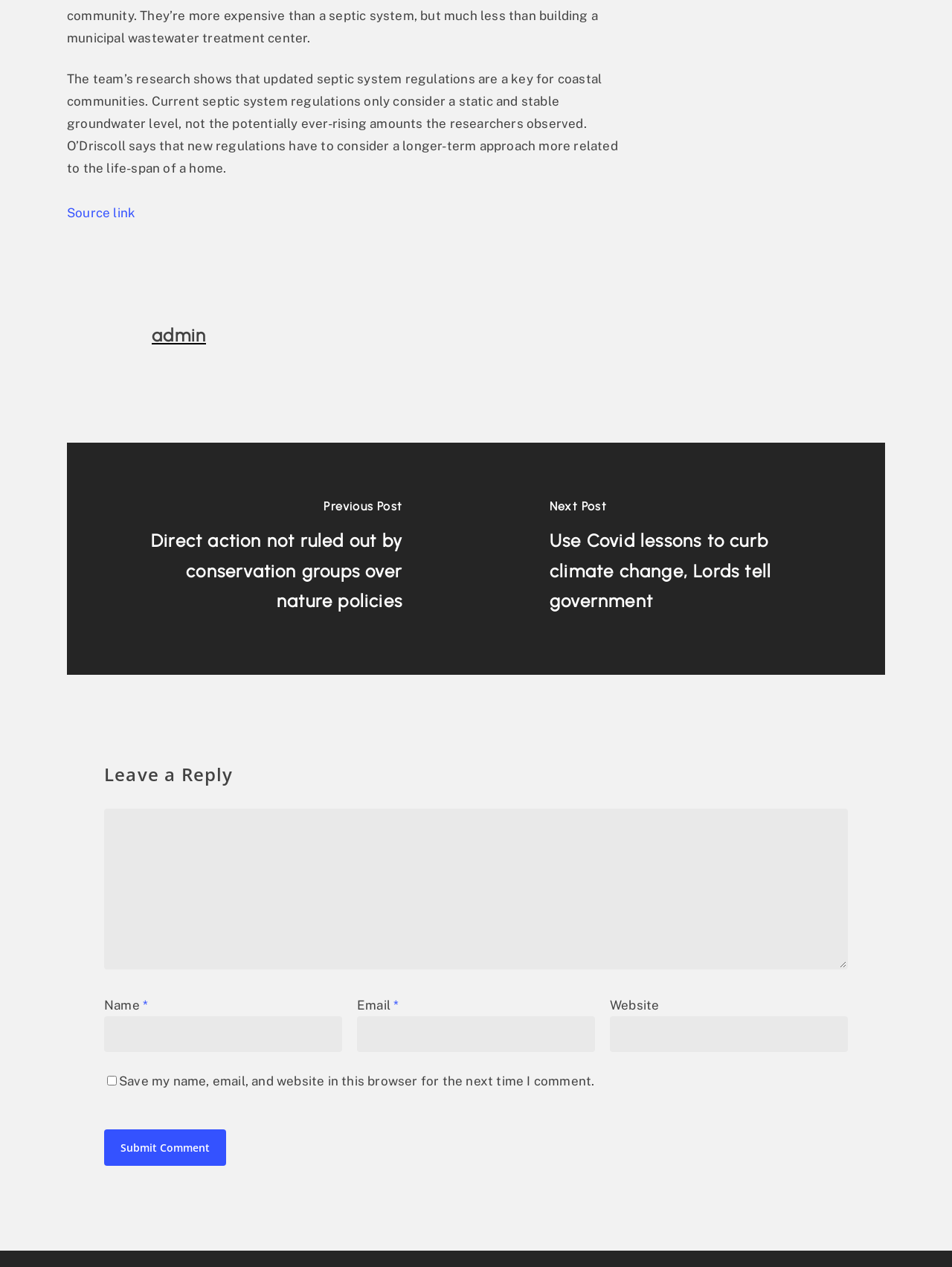Find the bounding box coordinates for the area that should be clicked to accomplish the instruction: "Submit your comment".

[0.109, 0.891, 0.238, 0.92]